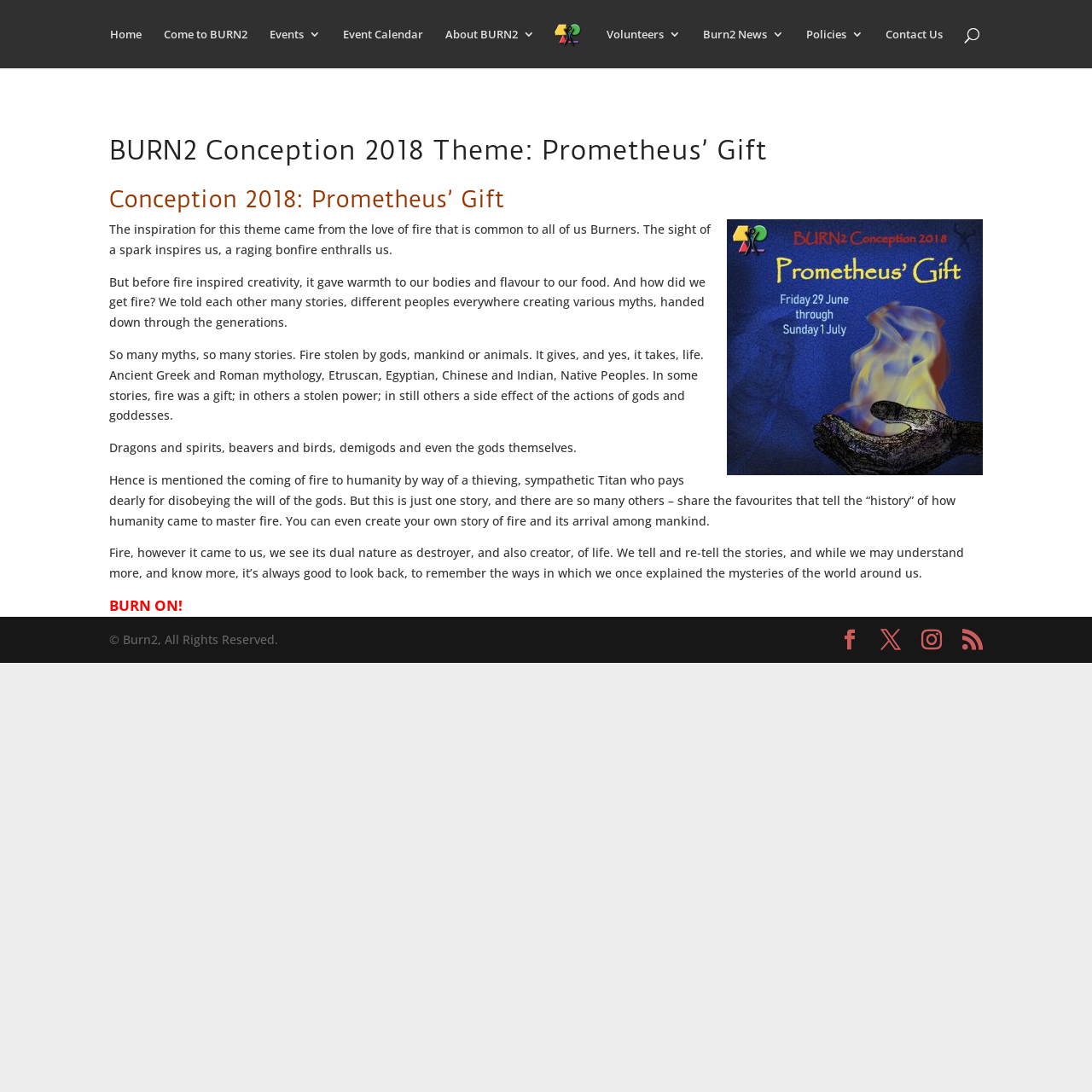Point out the bounding box coordinates of the section to click in order to follow this instruction: "Visit the Shop".

None